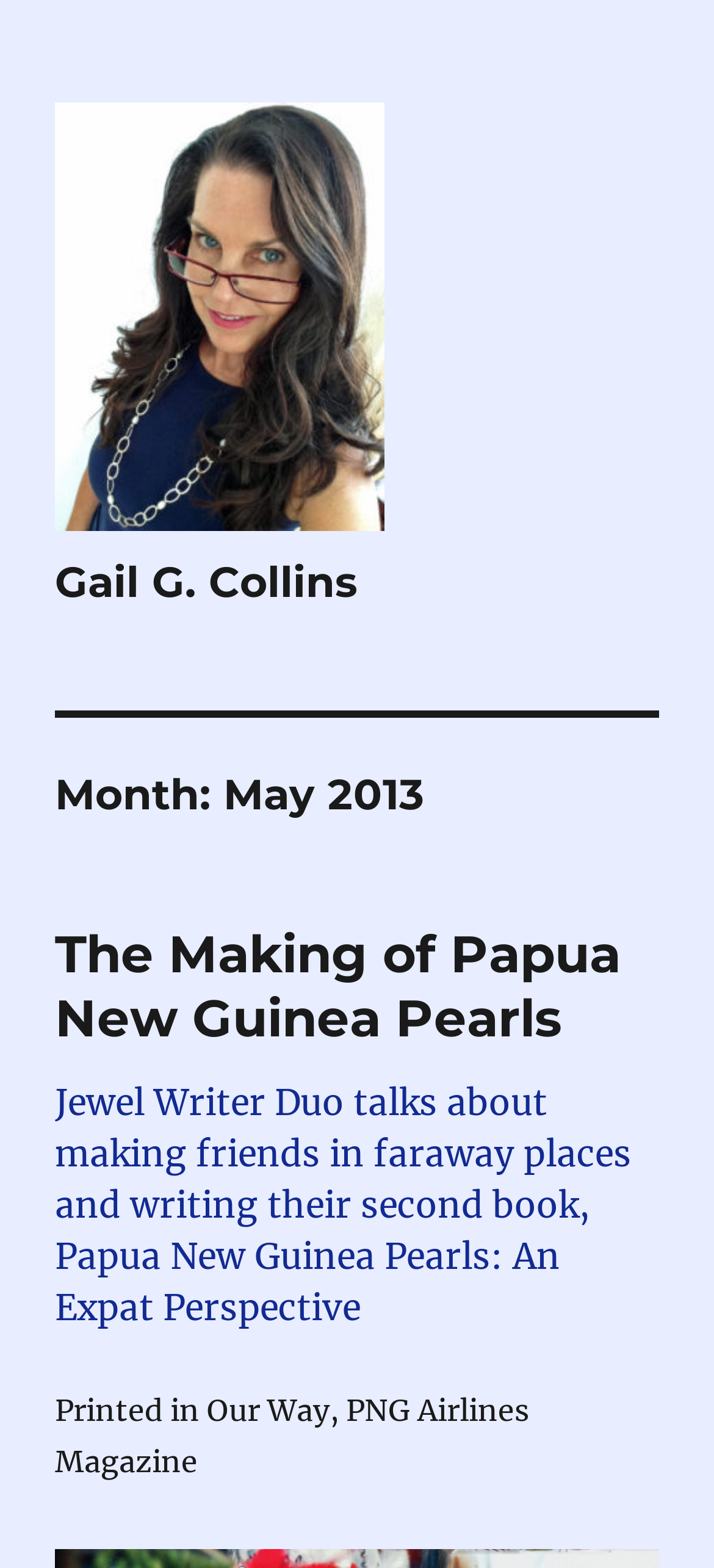Please find and report the primary heading text from the webpage.

Month: May 2013